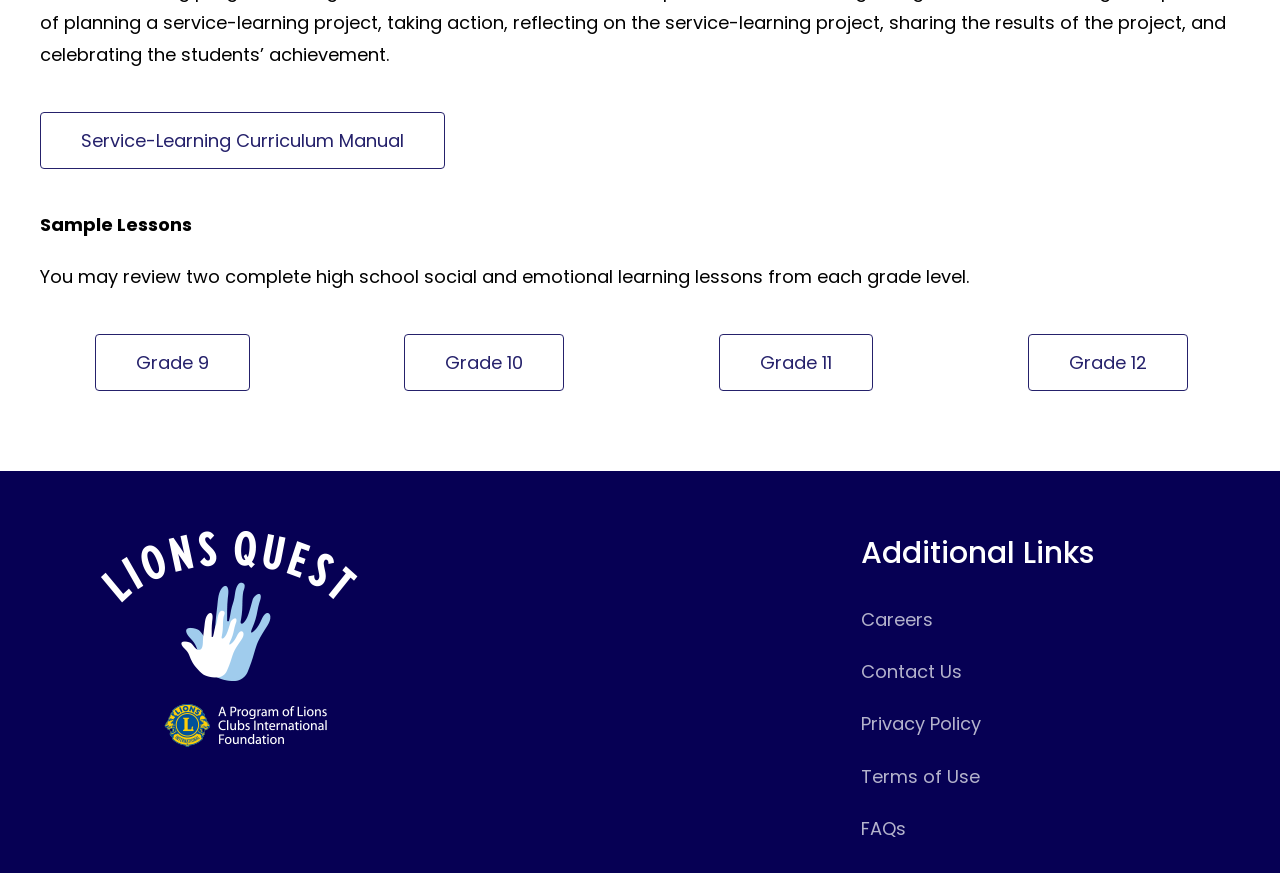Please specify the bounding box coordinates of the clickable region to carry out the following instruction: "Read Terms of Use". The coordinates should be four float numbers between 0 and 1, in the format [left, top, right, bottom].

[0.673, 0.871, 0.961, 0.909]